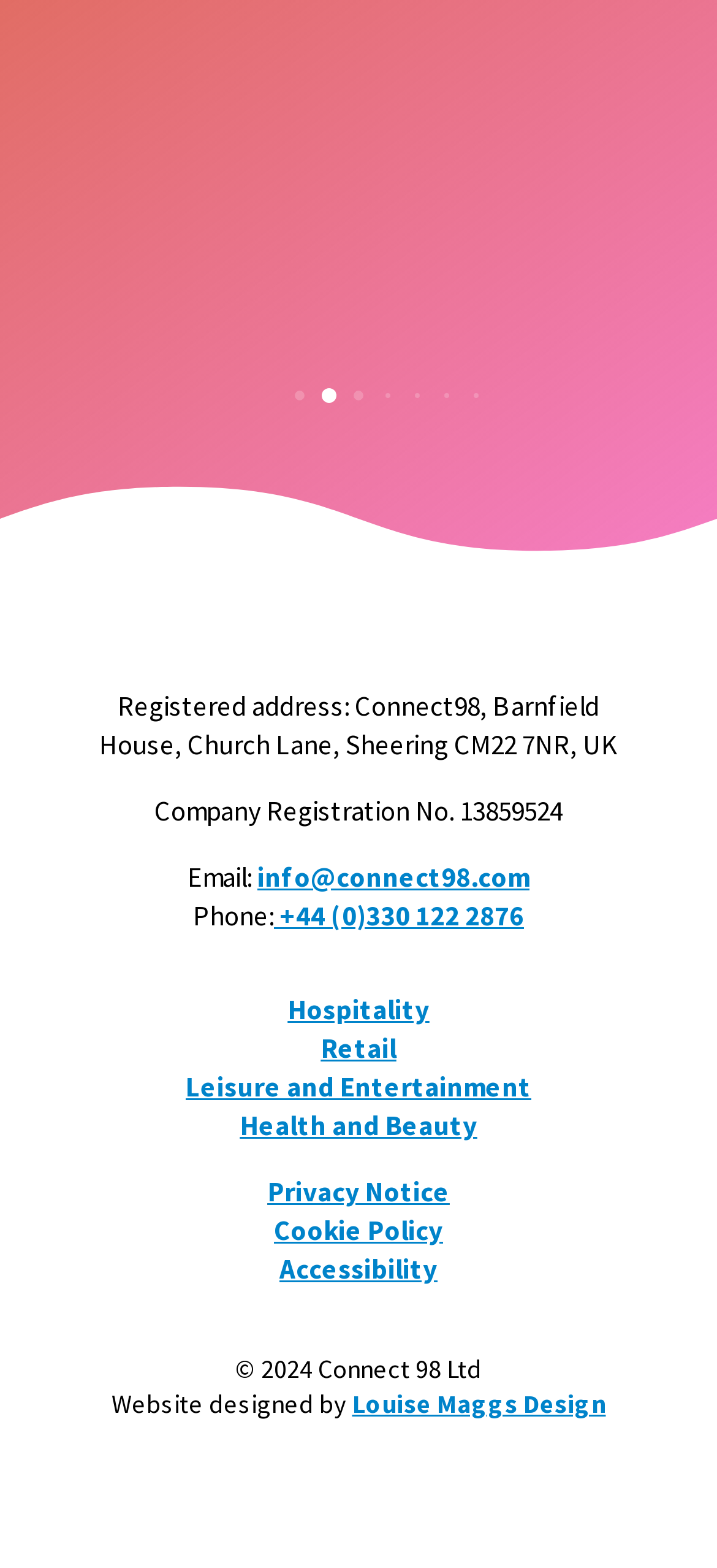How many slides are available?
Look at the image and provide a detailed response to the question.

I counted the number of 'Go to slide' buttons, which are 7, indicating that there are 7 slides available.